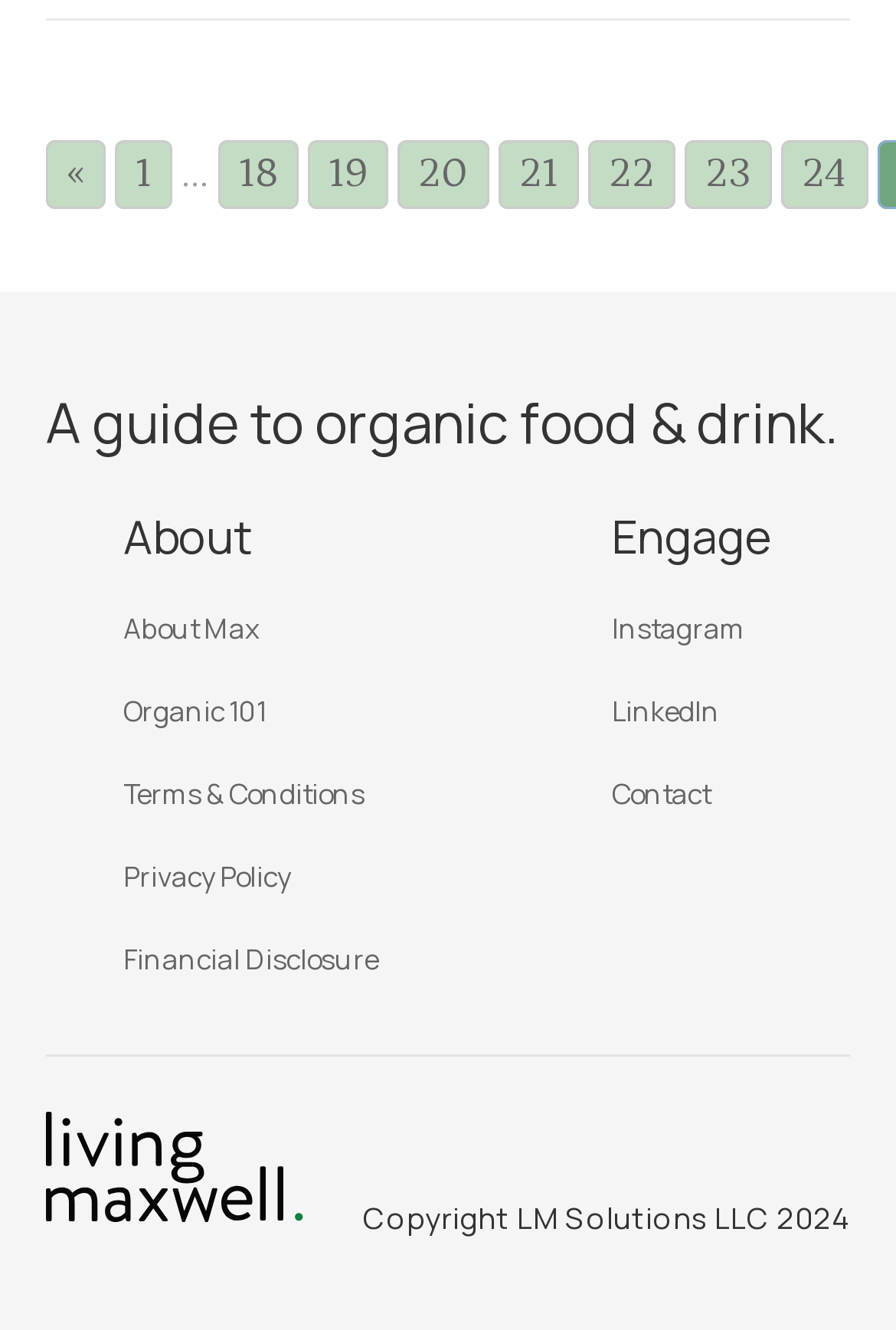Can you specify the bounding box coordinates of the area that needs to be clicked to fulfill the following instruction: "Go to page 1"?

[0.128, 0.105, 0.192, 0.157]